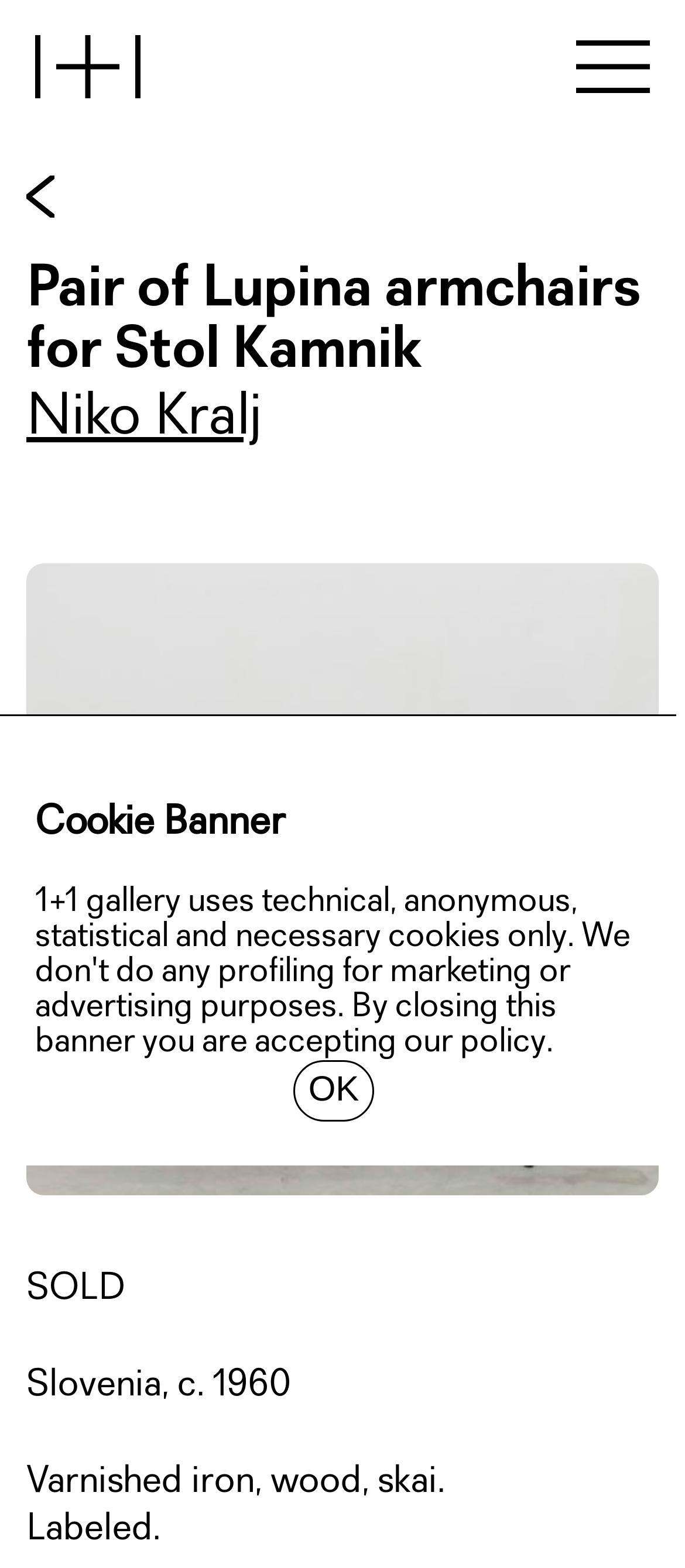Can you provide the bounding box coordinates for the element that should be clicked to implement the instruction: "select page 1"?

[0.118, 0.723, 0.164, 0.743]